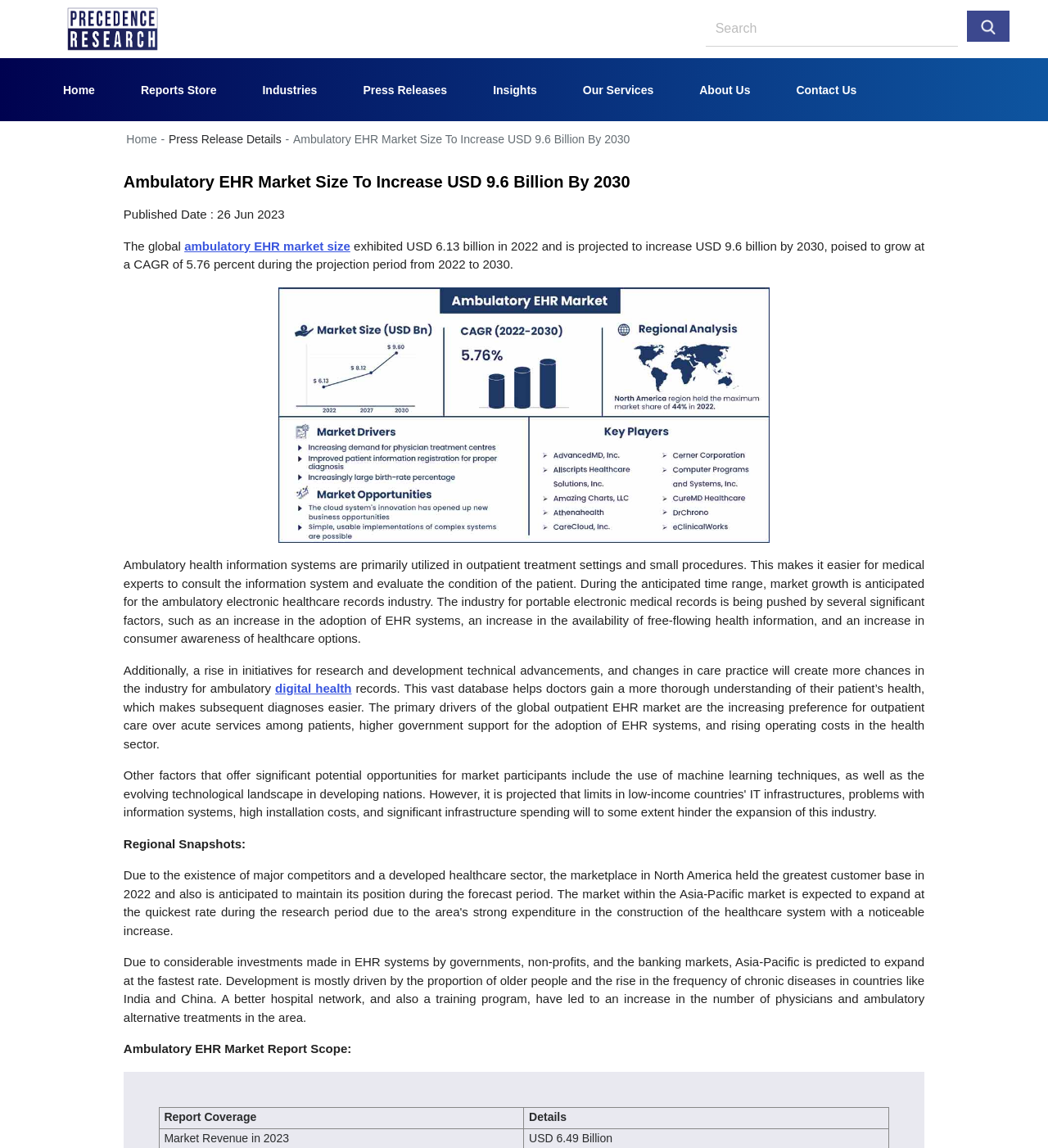Can you identify and provide the main heading of the webpage?

Ambulatory EHR Market Size To Increase USD 9.6 Billion By 2030